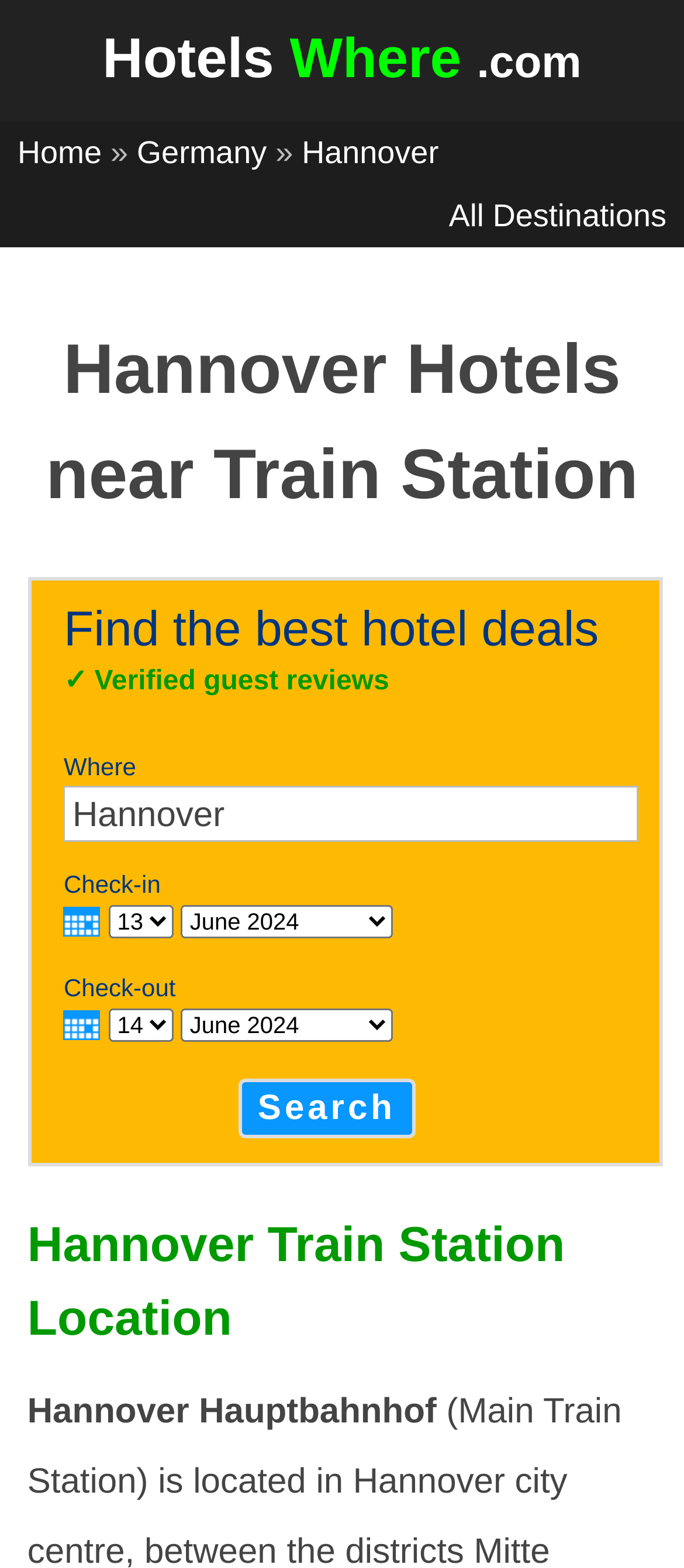Identify the bounding box coordinates of the part that should be clicked to carry out this instruction: "Click on Hannover link".

[0.441, 0.086, 0.641, 0.109]